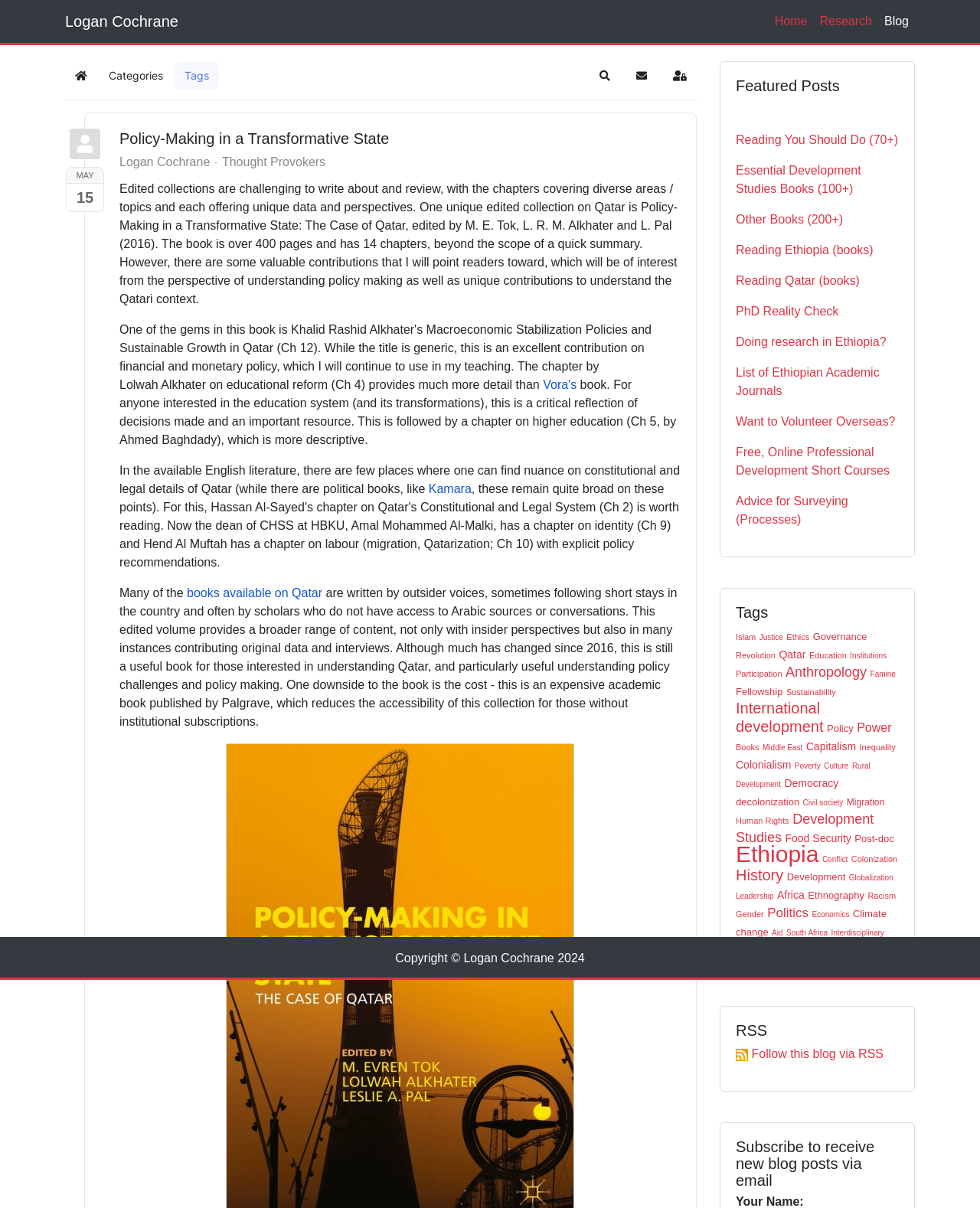How many chapters are in the book being reviewed?
Refer to the screenshot and deliver a thorough answer to the question presented.

The number of chapters in the book being reviewed can be determined by reading the text of the blog post, which states that the book has '14 chapters, beyond the scope of a quick summary'.